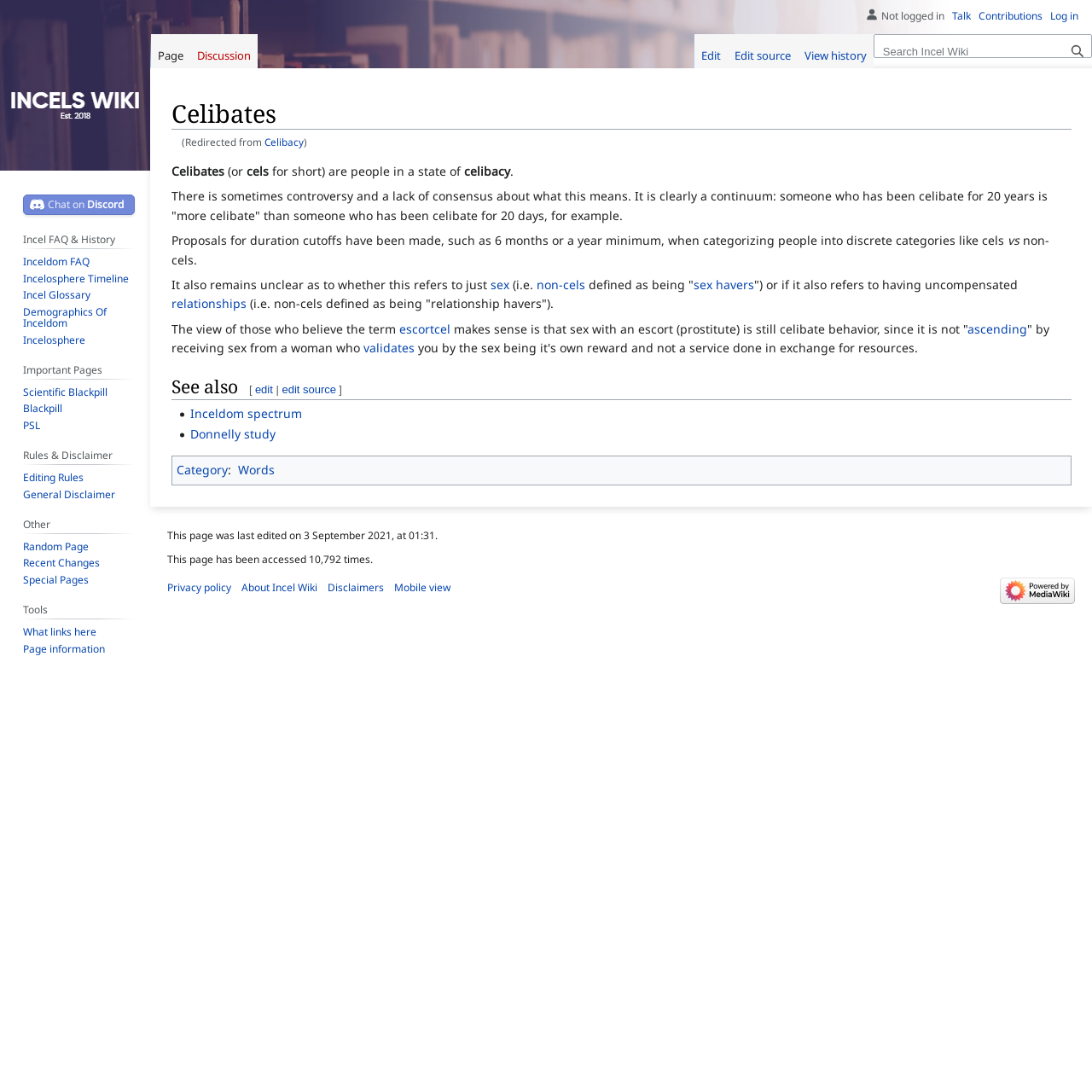What is the function of the 'Search' button?
By examining the image, provide a one-word or phrase answer.

to search the Incel Wiki